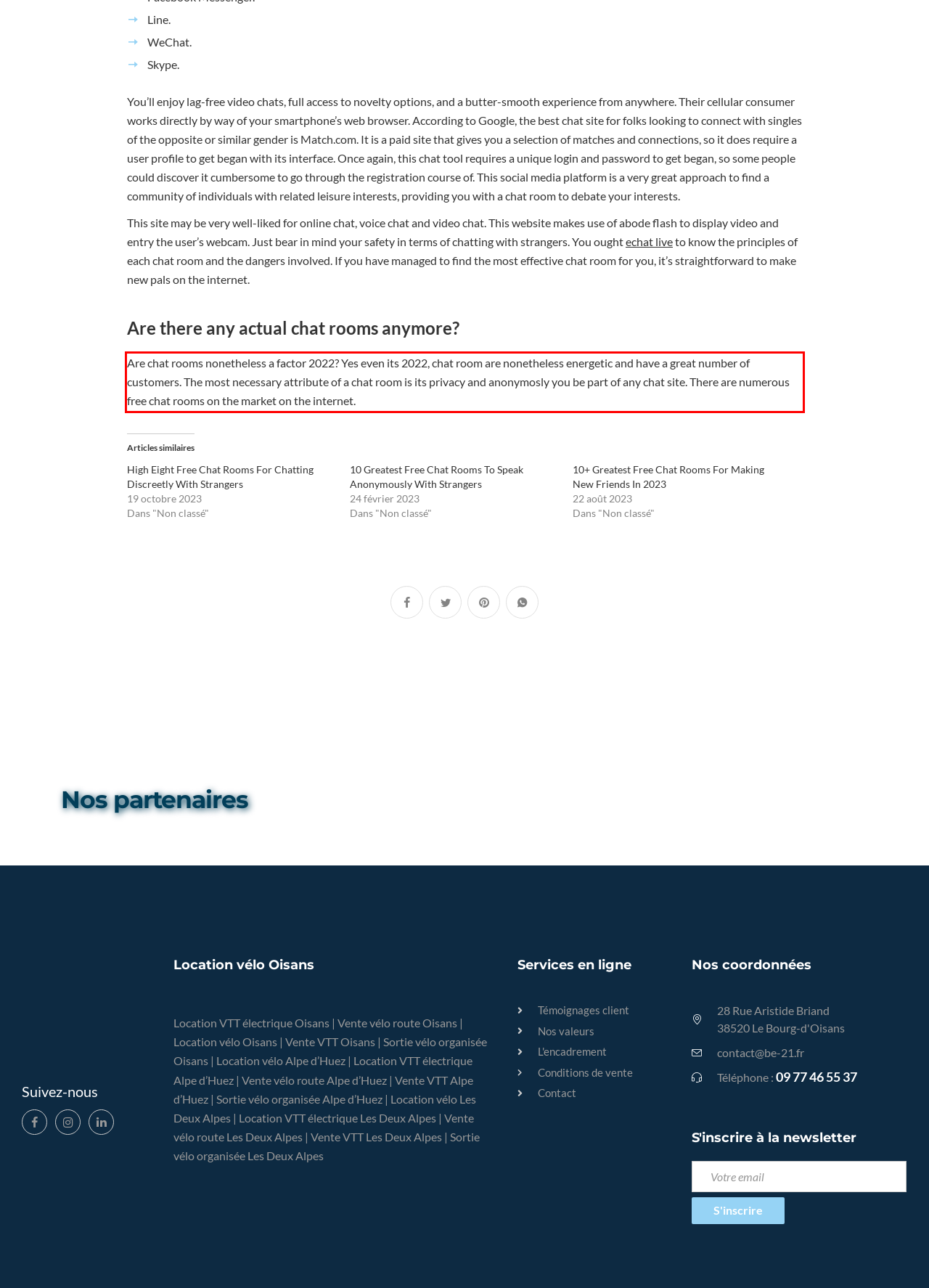Identify and transcribe the text content enclosed by the red bounding box in the given screenshot.

Are chat rooms nonetheless a factor 2022? Yes even its 2022, chat room are nonetheless energetic and have a great number of customers. The most necessary attribute of a chat room is its privacy and anonymosly you be part of any chat site. There are numerous free chat rooms on the market on the internet.